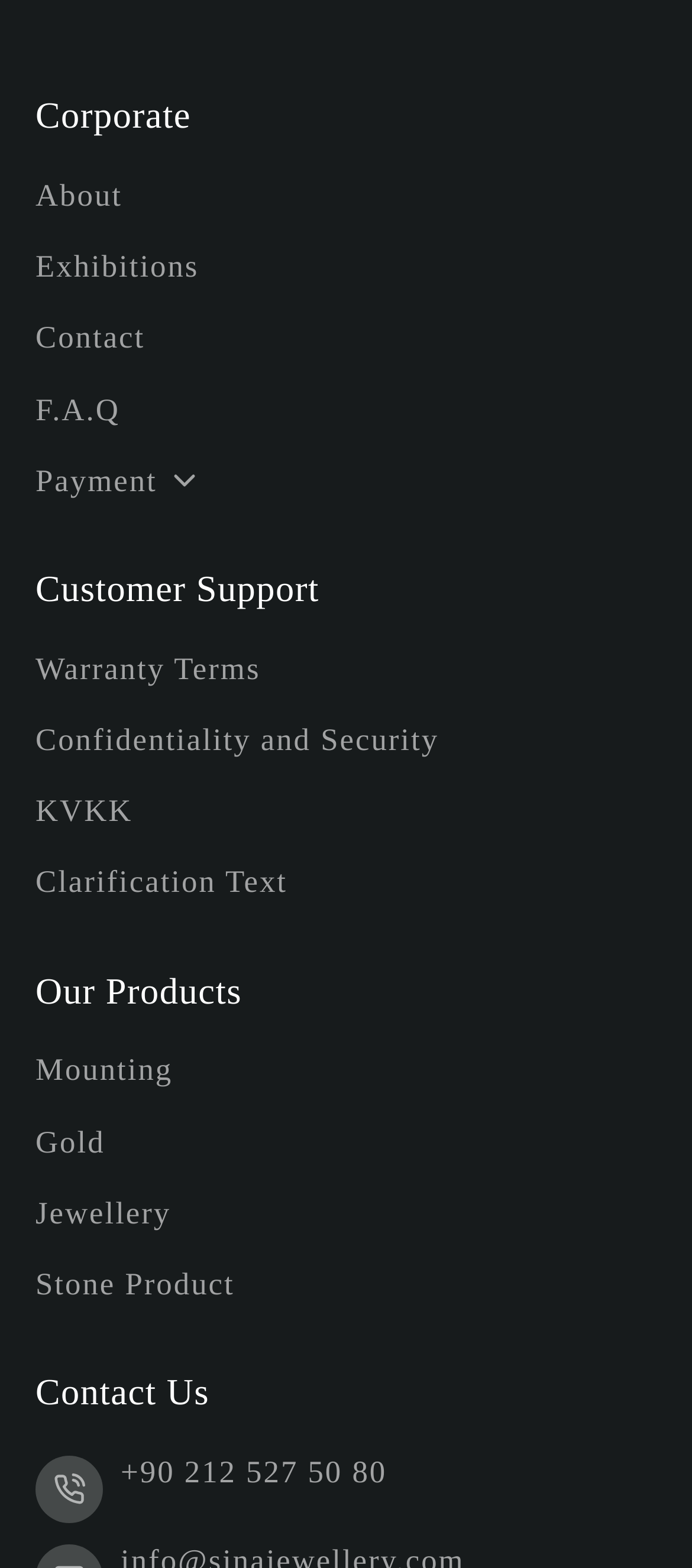What is the phone number listed on the page?
Please provide a single word or phrase in response based on the screenshot.

+90 212 527 50 80